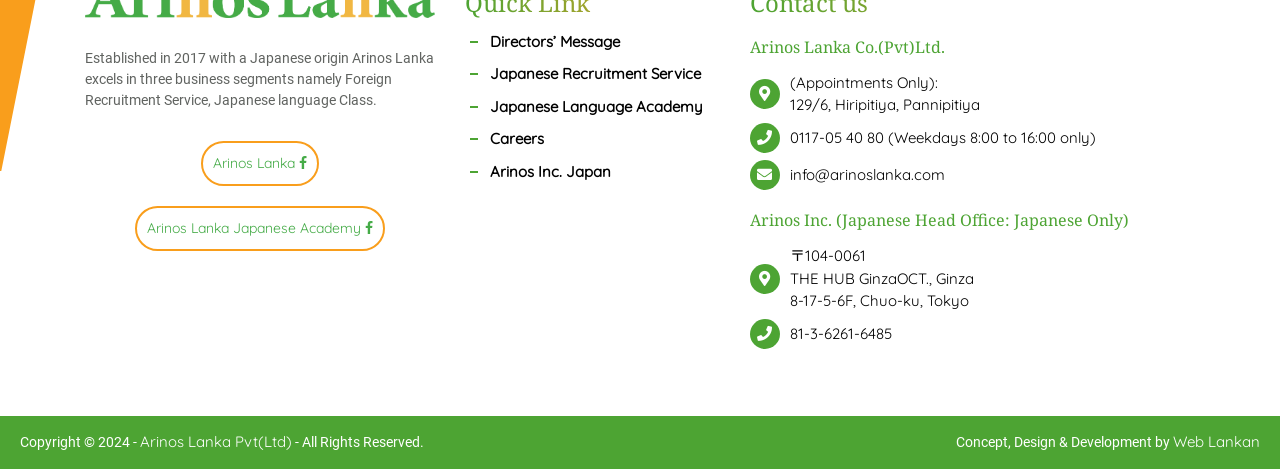Identify the bounding box of the UI element described as follows: "Arinos Lanka Pvt(Ltd)". Provide the coordinates as four float numbers in the range of 0 to 1 [left, top, right, bottom].

[0.109, 0.92, 0.228, 0.961]